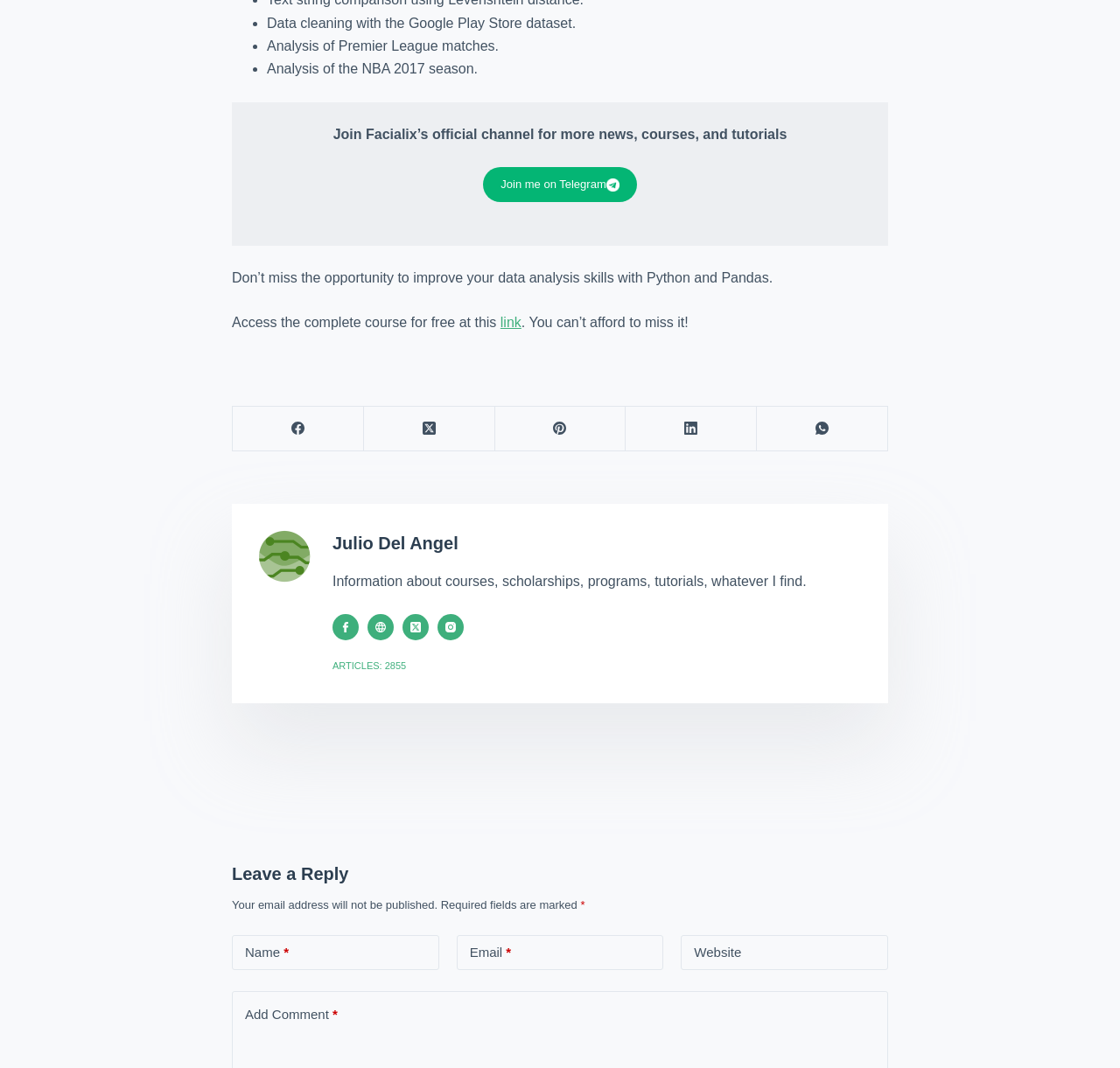Show the bounding box coordinates for the element that needs to be clicked to execute the following instruction: "Click on the link to join the official channel on Telegram". Provide the coordinates in the form of four float numbers between 0 and 1, i.e., [left, top, right, bottom].

[0.431, 0.157, 0.569, 0.189]